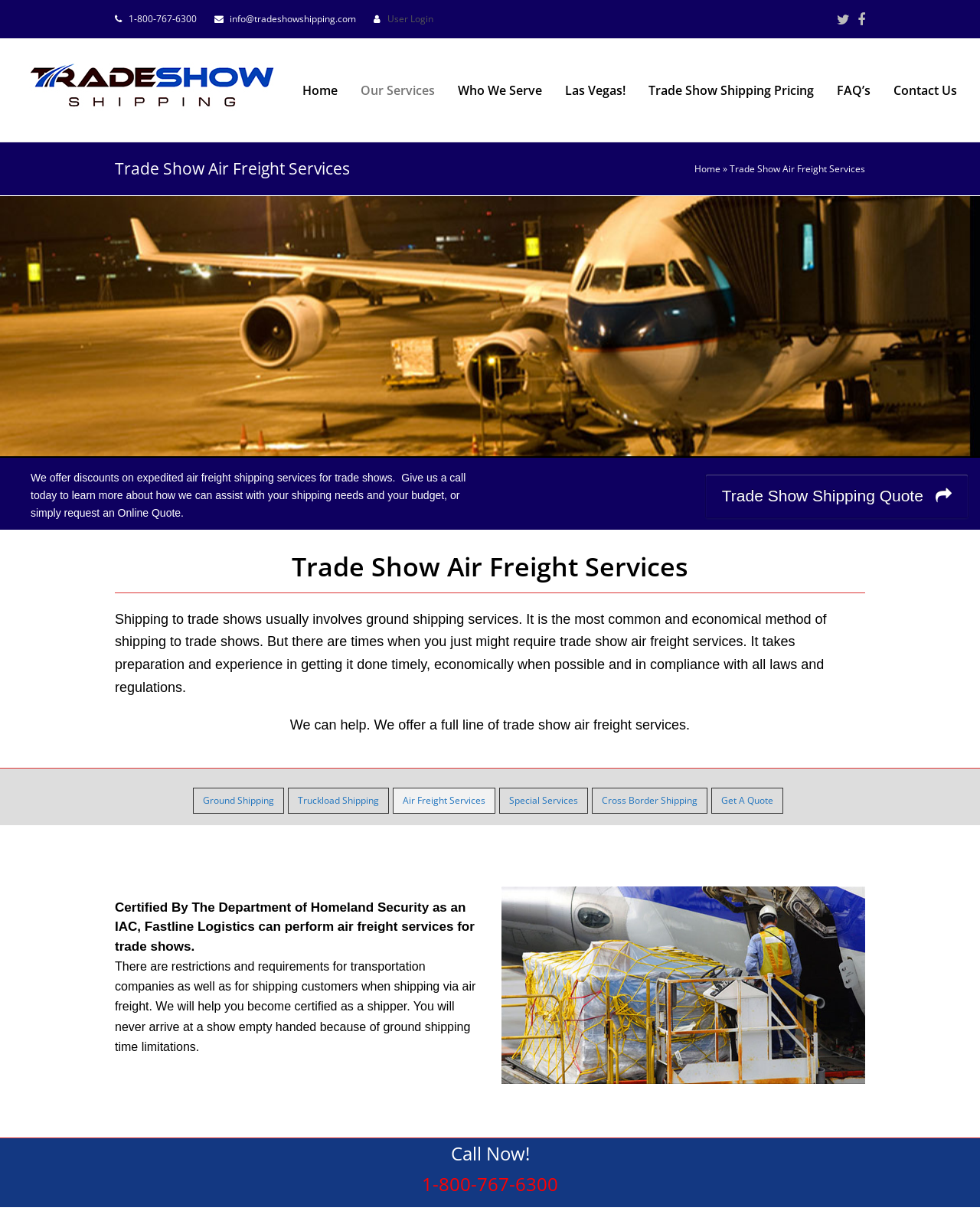Identify the bounding box for the described UI element. Provide the coordinates in (top-left x, top-left y, bottom-right x, bottom-right y) format with values ranging from 0 to 1: Trade Show Shipping Pricing

[0.65, 0.058, 0.842, 0.089]